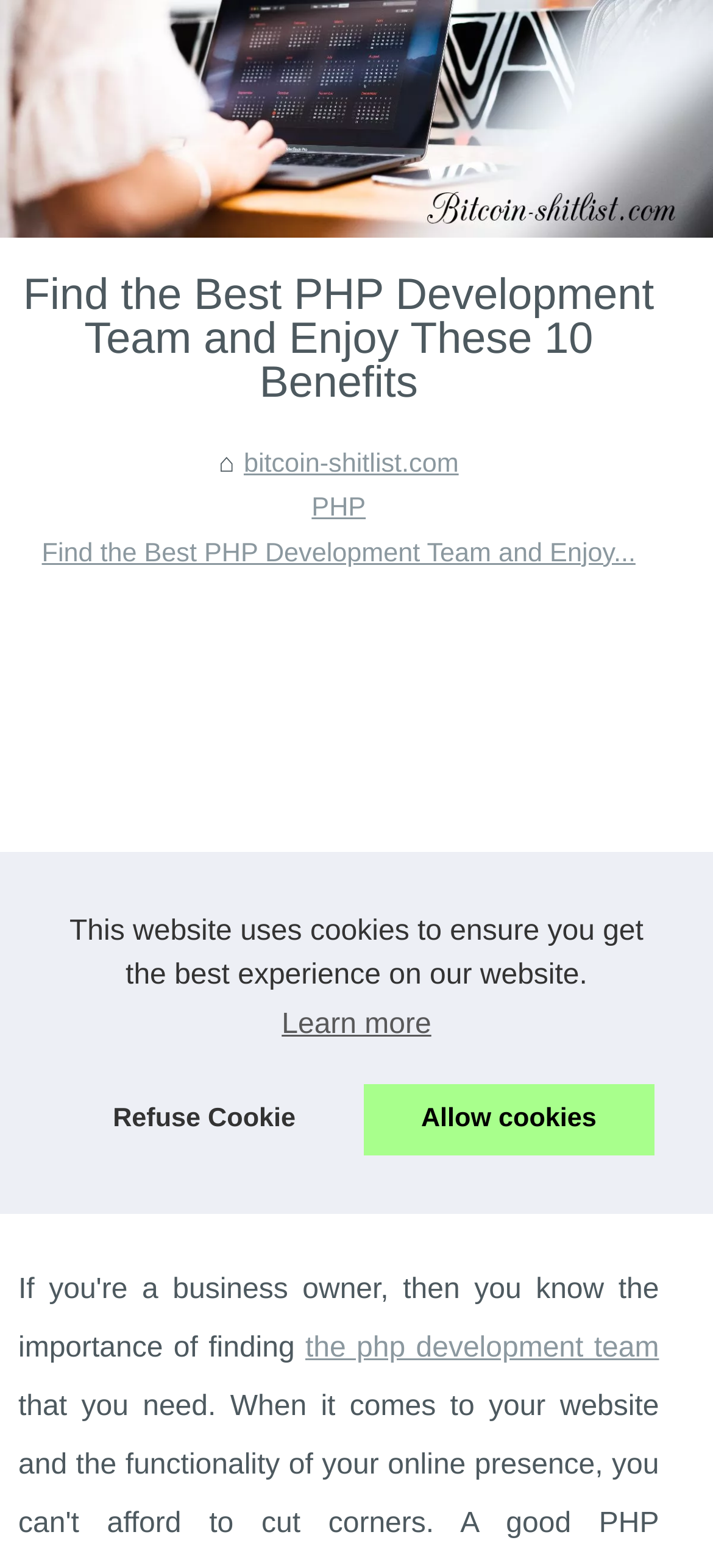Using the description: "aria-label="Advertisement" name="aswift_1" title="Advertisement"", determine the UI element's bounding box coordinates. Ensure the coordinates are in the format of four float numbers between 0 and 1, i.e., [left, top, right, bottom].

[0.0, 0.379, 1.0, 0.758]